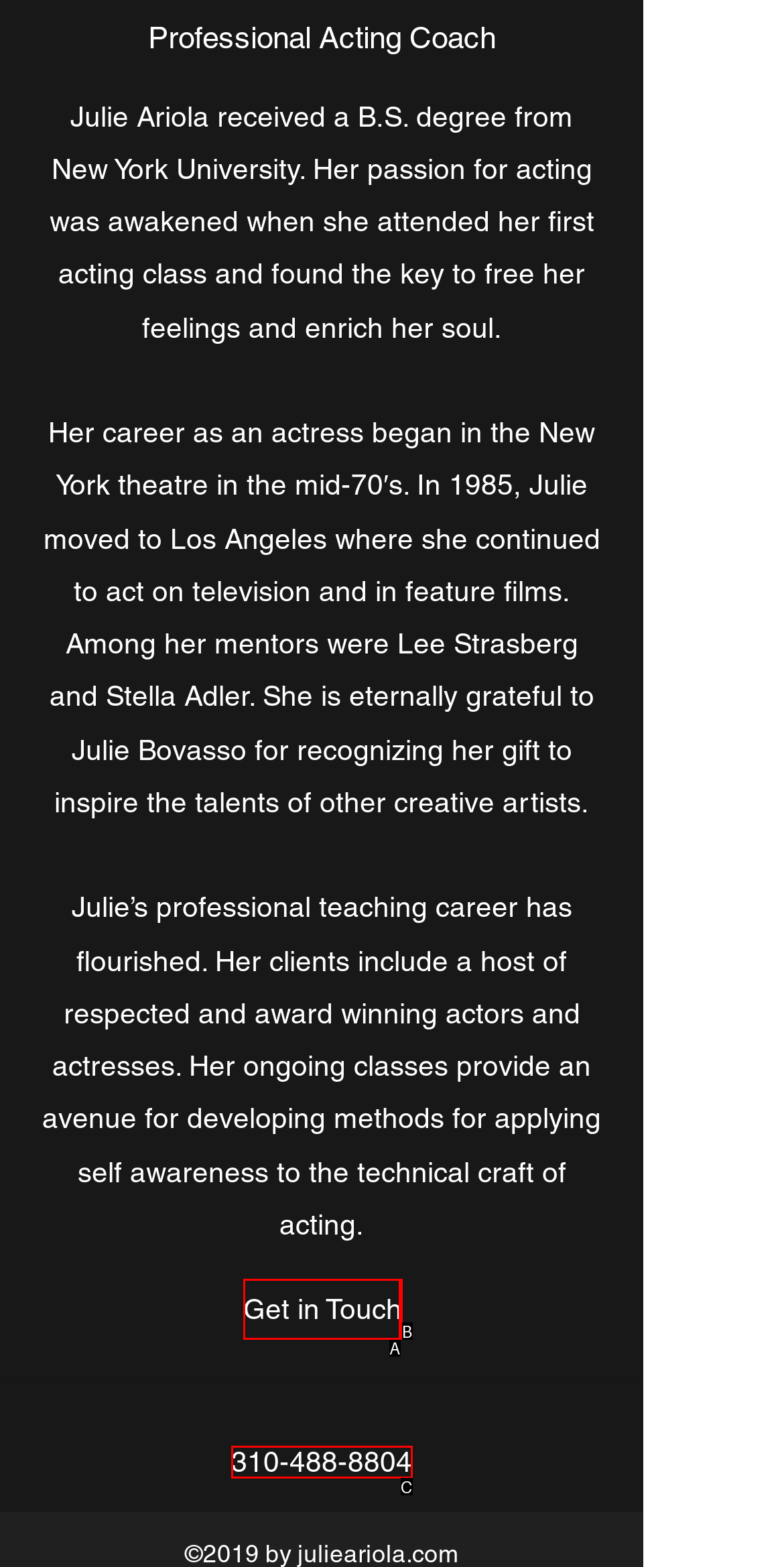Tell me which one HTML element best matches the description: 310-488-8804 Answer with the option's letter from the given choices directly.

C